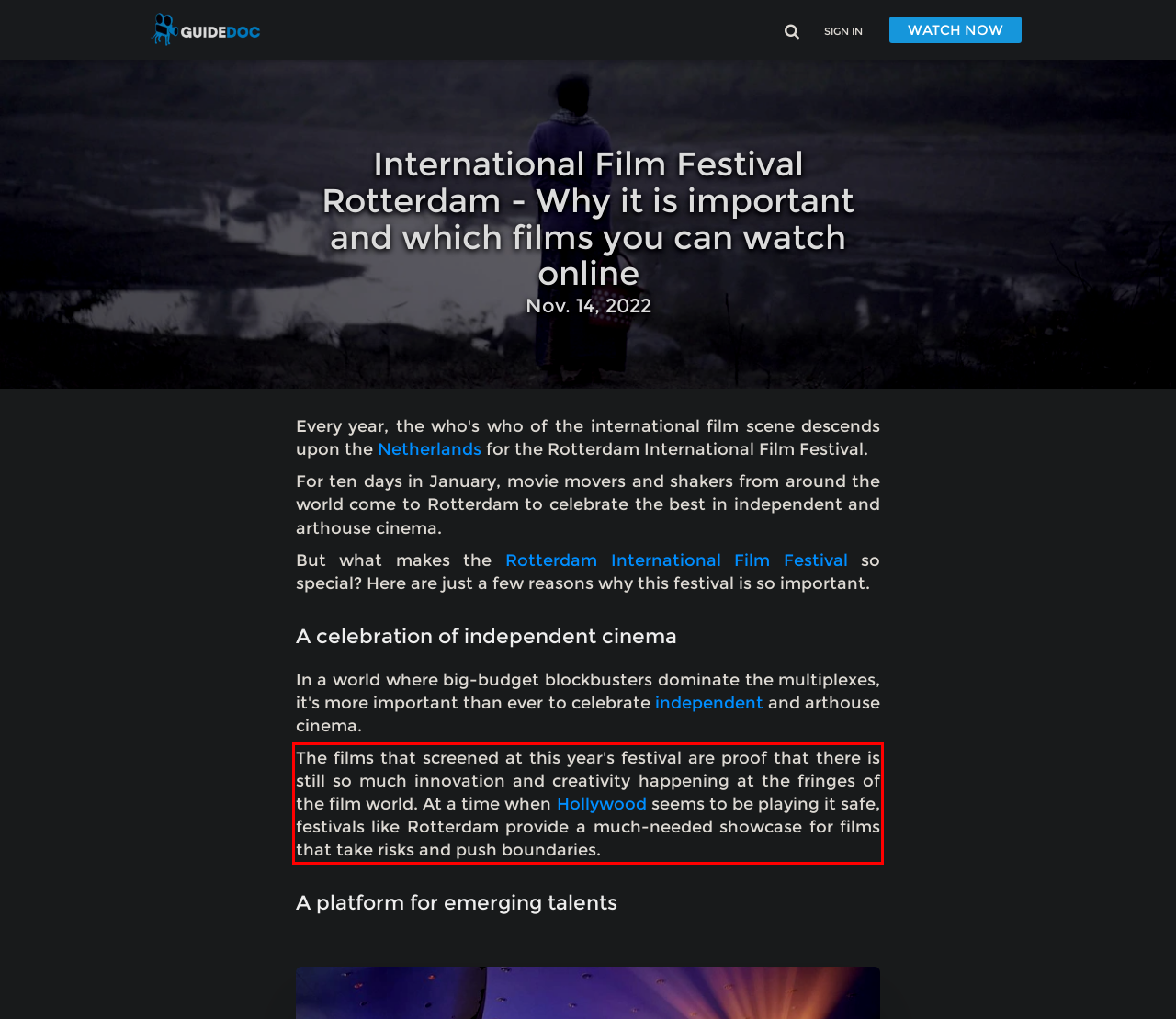Given the screenshot of the webpage, identify the red bounding box, and recognize the text content inside that red bounding box.

The films that screened at this year's festival are proof that there is still so much innovation and creativity happening at the fringes of the film world. At a time when Hollywood seems to be playing it safe, festivals like Rotterdam provide a much-needed showcase for films that take risks and push boundaries.